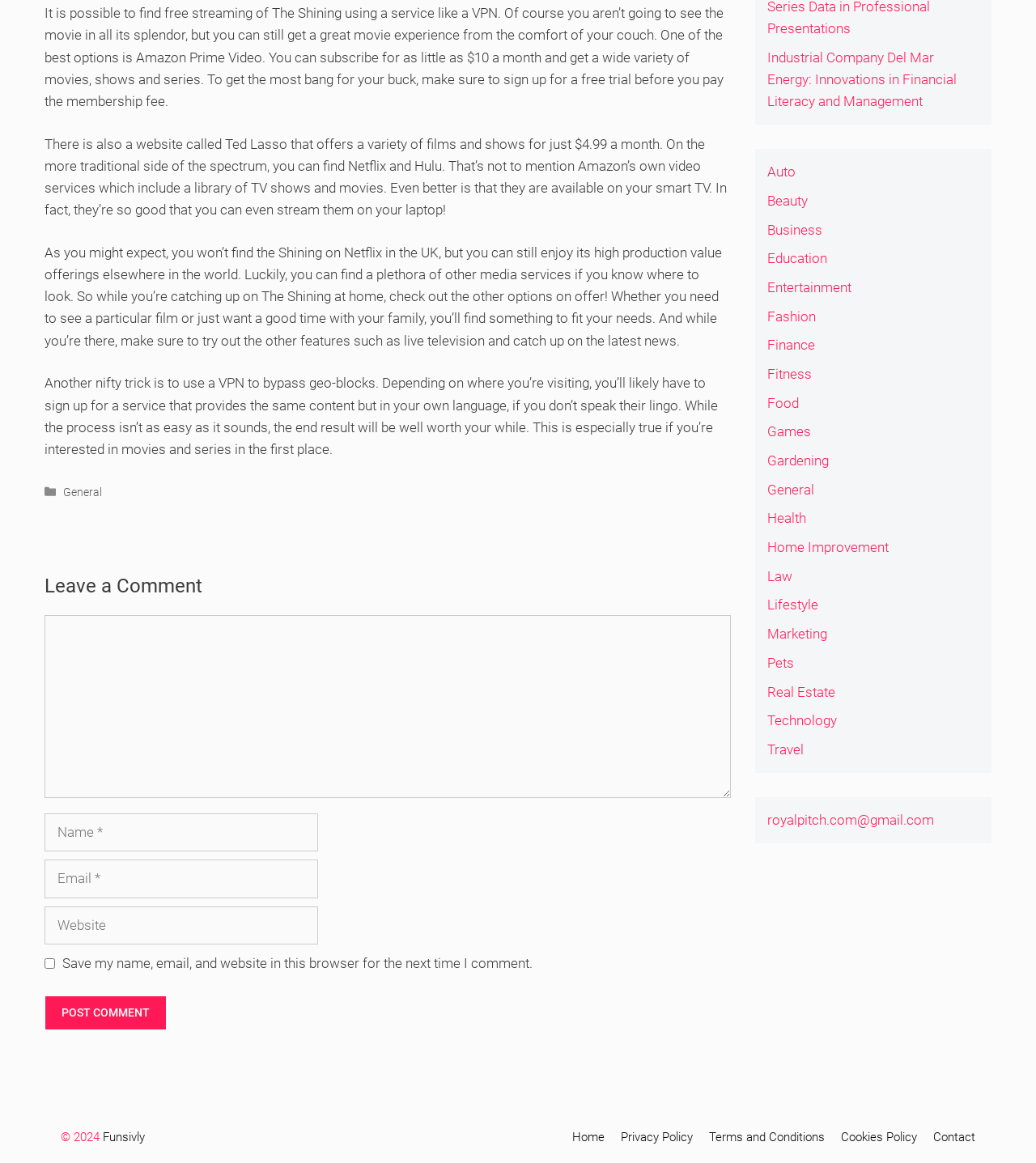Using the element description parent_node: Comment name="author" placeholder="Name *", predict the bounding box coordinates for the UI element. Provide the coordinates in (top-left x, top-left y, bottom-right x, bottom-right y) format with values ranging from 0 to 1.

[0.043, 0.699, 0.307, 0.732]